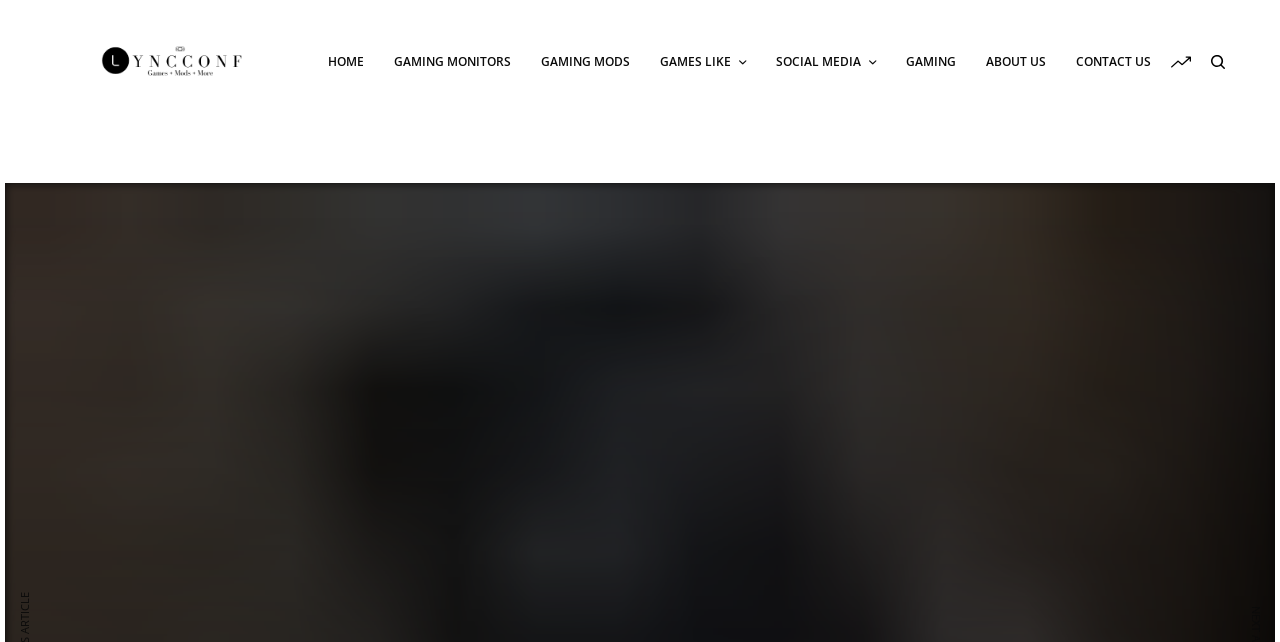Identify the primary heading of the webpage and provide its text.

Maximizing Your Returns with 貝萊德黃金 Financial Fund